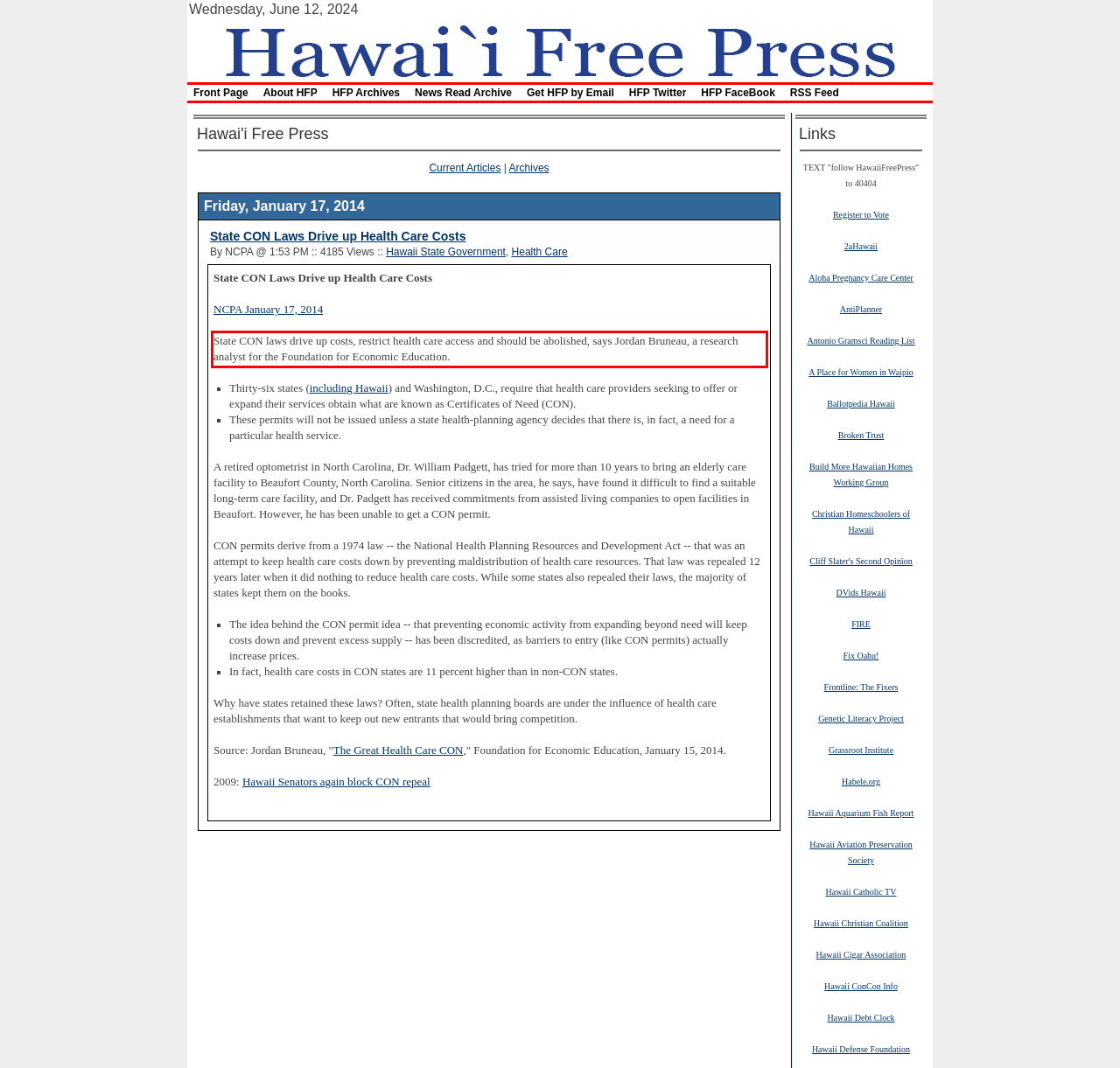Observe the screenshot of the webpage, locate the red bounding box, and extract the text content within it.

State CON laws drive up costs, restrict health care access and should be abolished, says Jordan Bruneau, a research analyst for the Foundation for Economic Education.